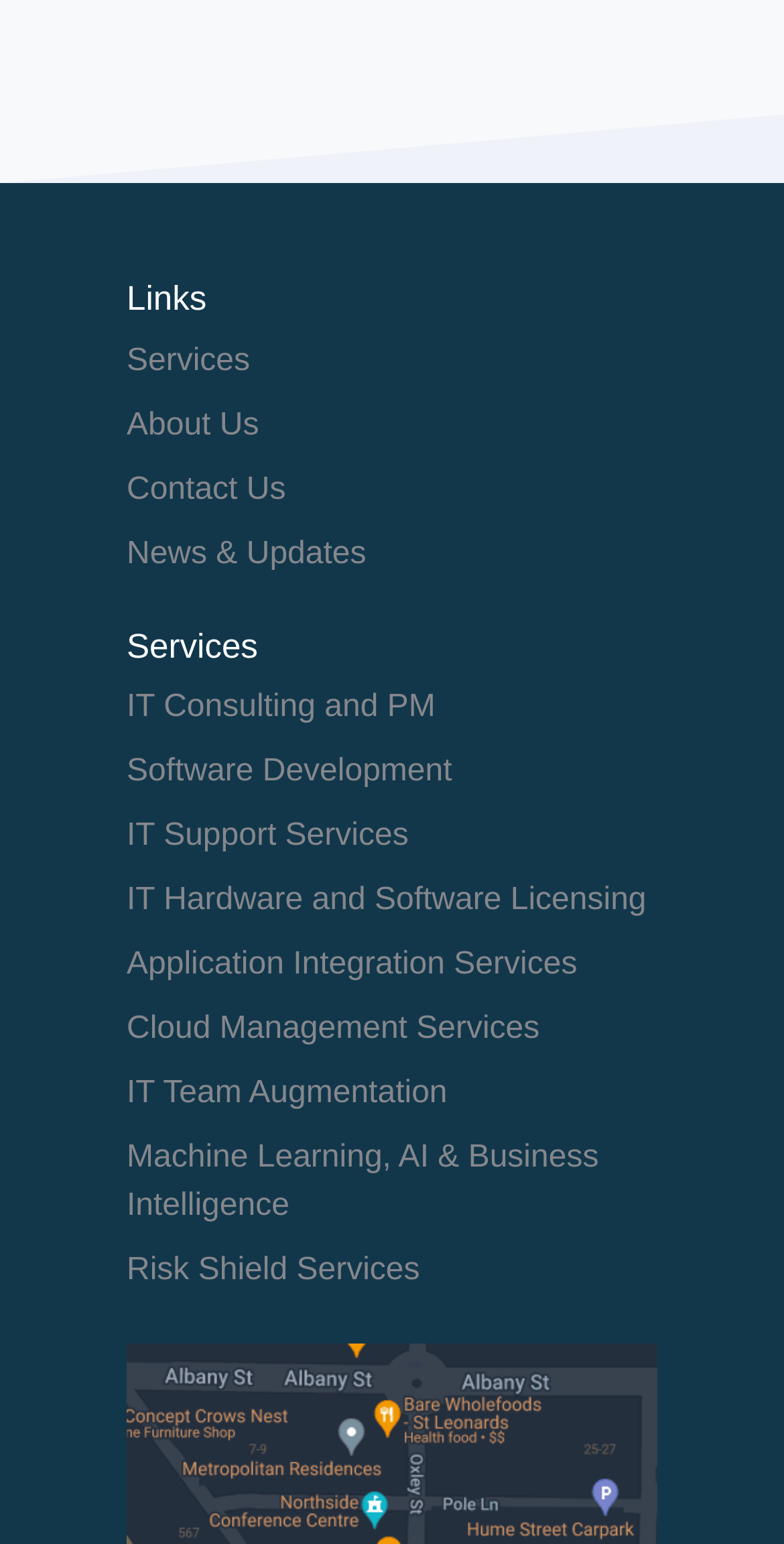Identify the bounding box coordinates of the region I need to click to complete this instruction: "View IT Consulting and PM".

[0.162, 0.447, 0.555, 0.469]